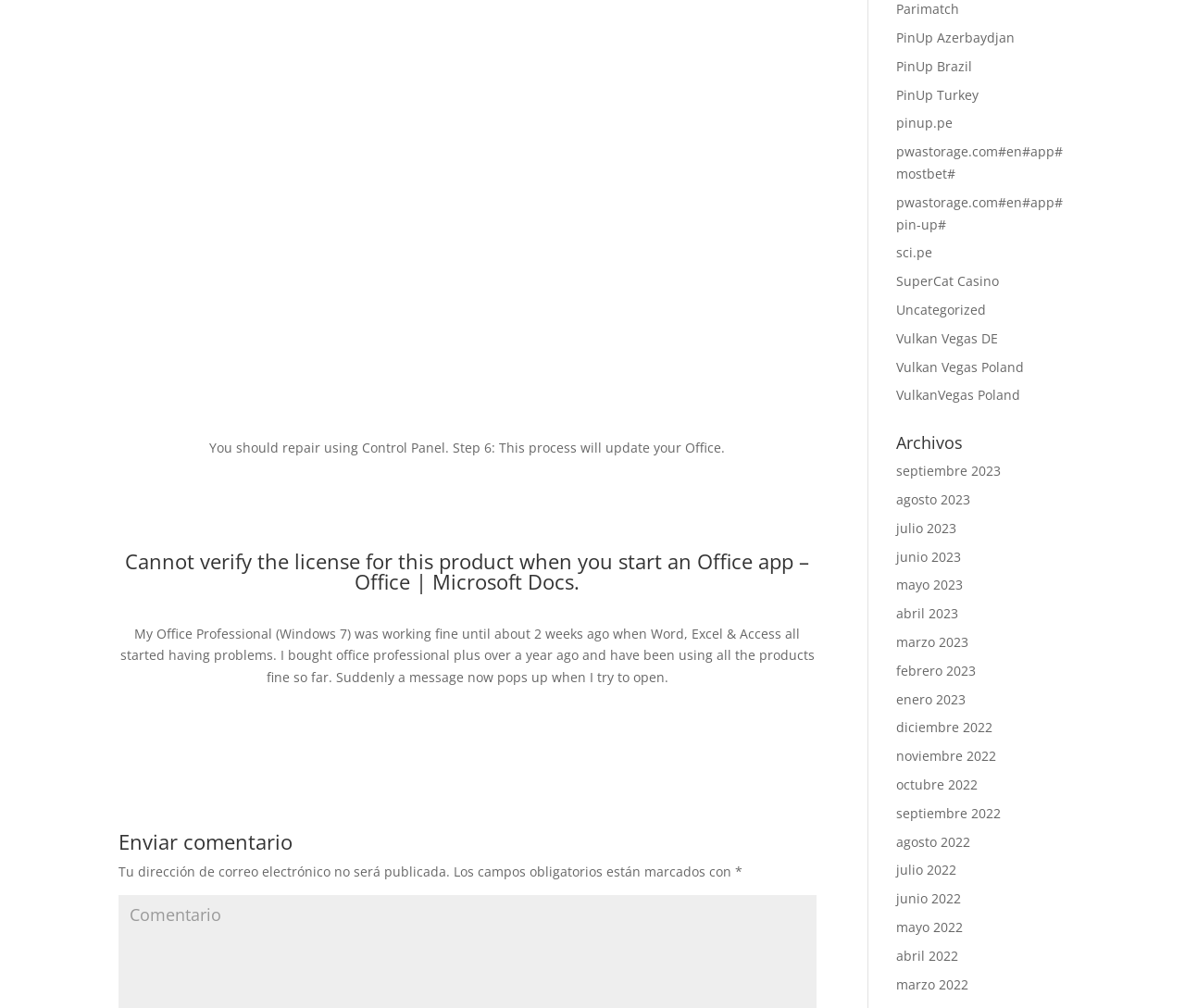Carefully examine the image and provide an in-depth answer to the question: What is the language of the webpage?

Based on the text and headings on the webpage, such as 'Enviar comentario' and 'Los campos obligatorios están marcados con *', it appears that the language of the webpage is Spanish.